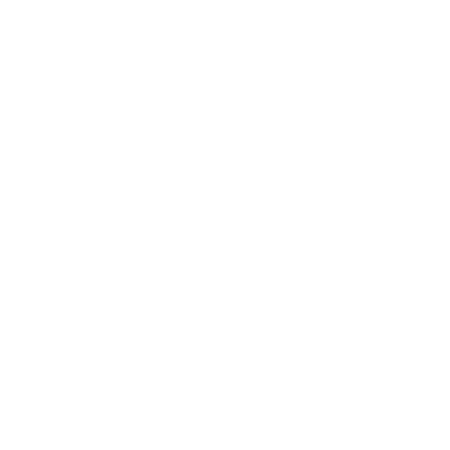Please give a concise answer to this question using a single word or phrase: 
What areas does Steel City Garage Doors serve?

Pittsburgh and surrounding areas